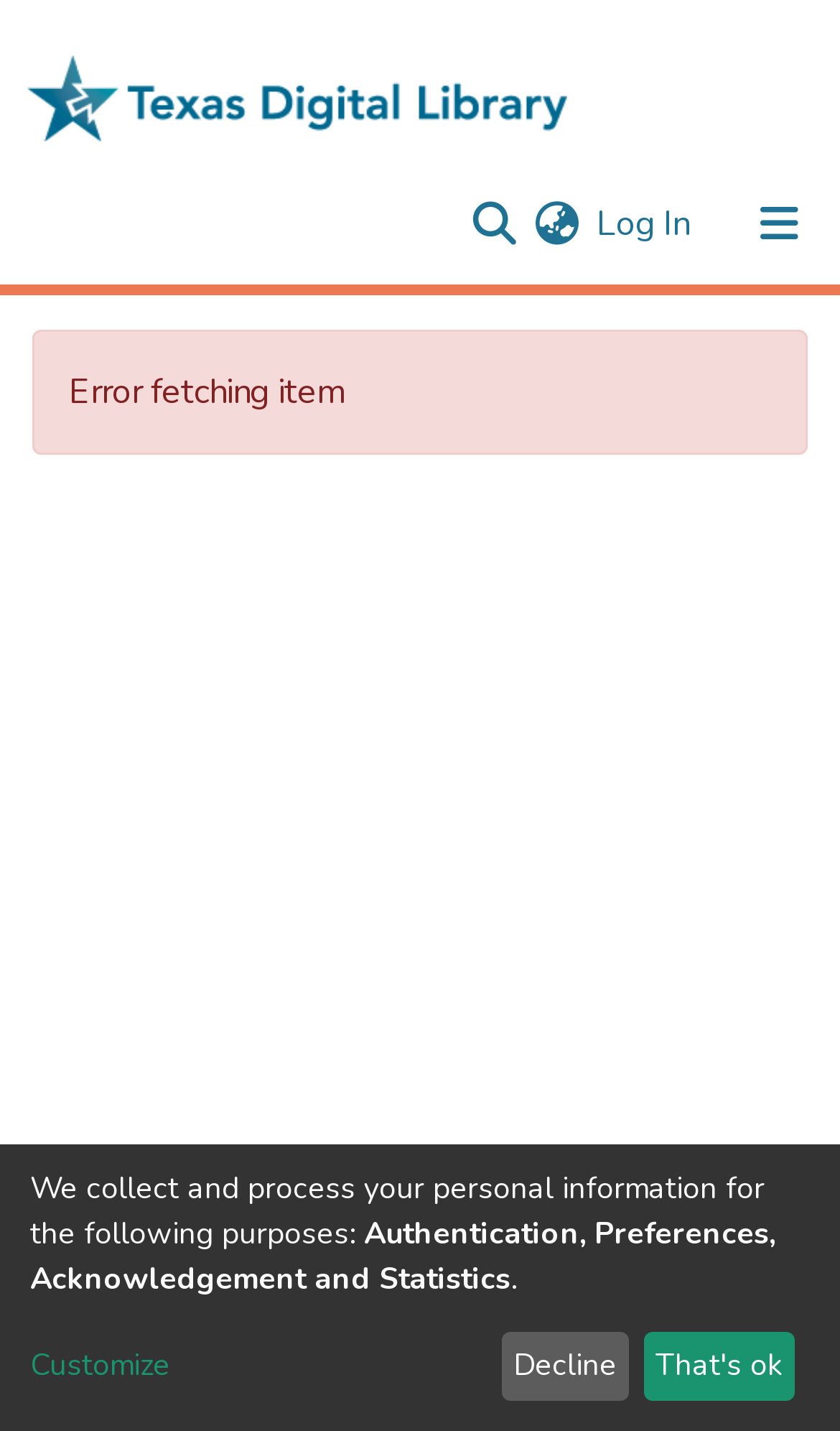Find the bounding box coordinates of the clickable element required to execute the following instruction: "Search for something". Provide the coordinates as four float numbers between 0 and 1, i.e., [left, top, right, bottom].

[0.544, 0.127, 0.621, 0.184]